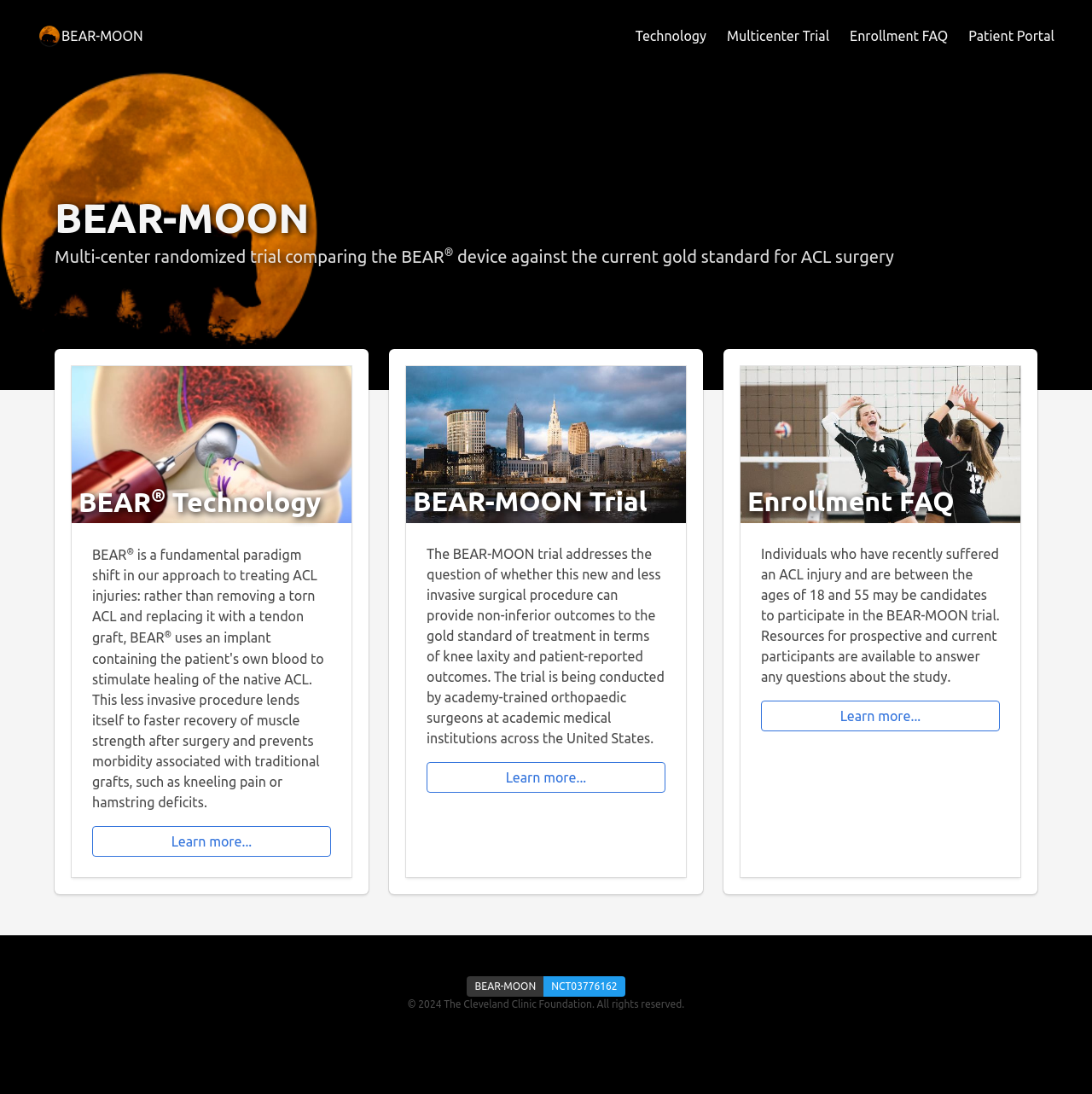Determine the bounding box for the described UI element: "BEAR-MOON".

[0.025, 0.012, 0.14, 0.053]